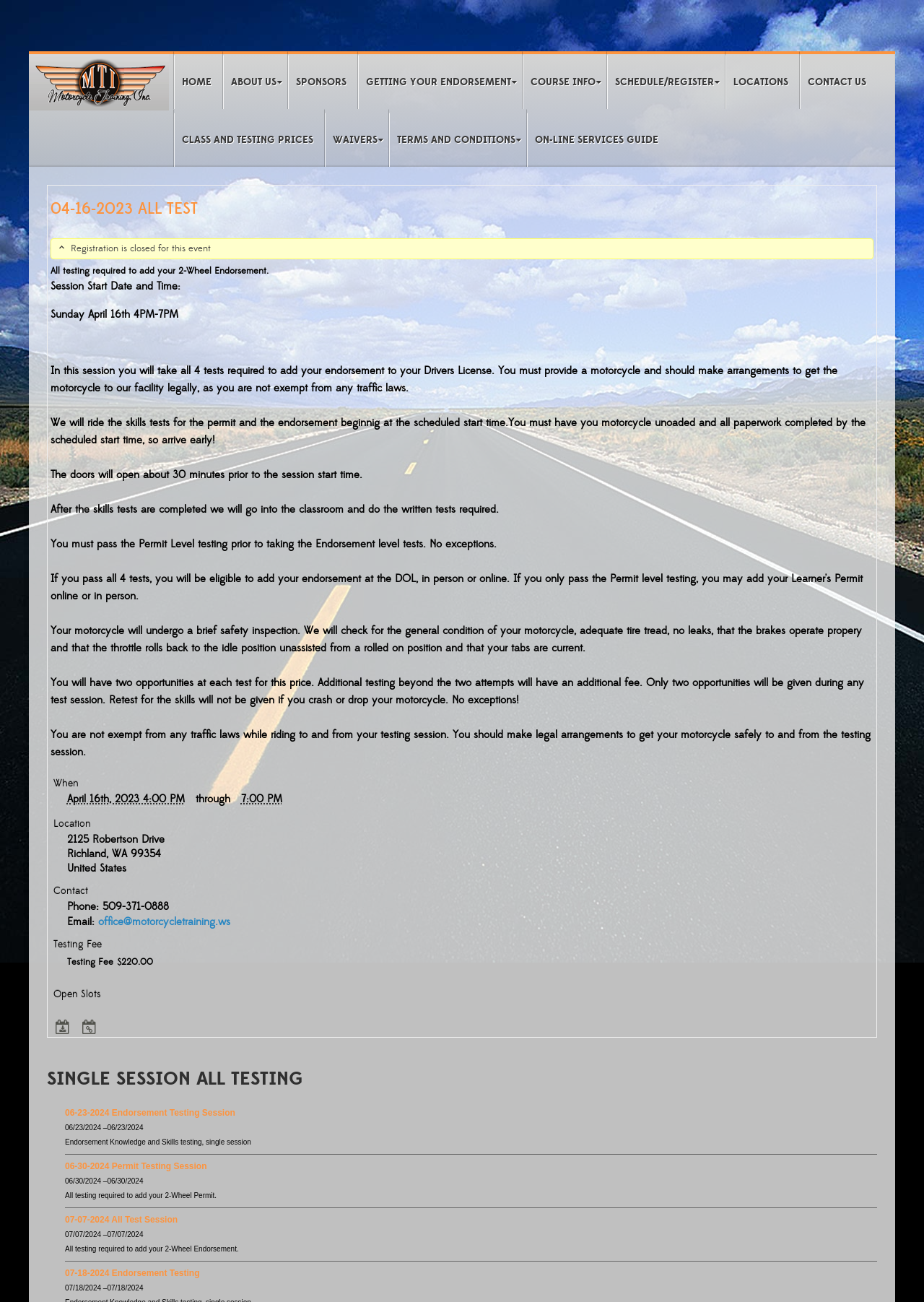Identify the bounding box coordinates for the element you need to click to achieve the following task: "Check SCHEDULE/REGISTER". Provide the bounding box coordinates as four float numbers between 0 and 1, in the form [left, top, right, bottom].

[0.657, 0.042, 0.784, 0.084]